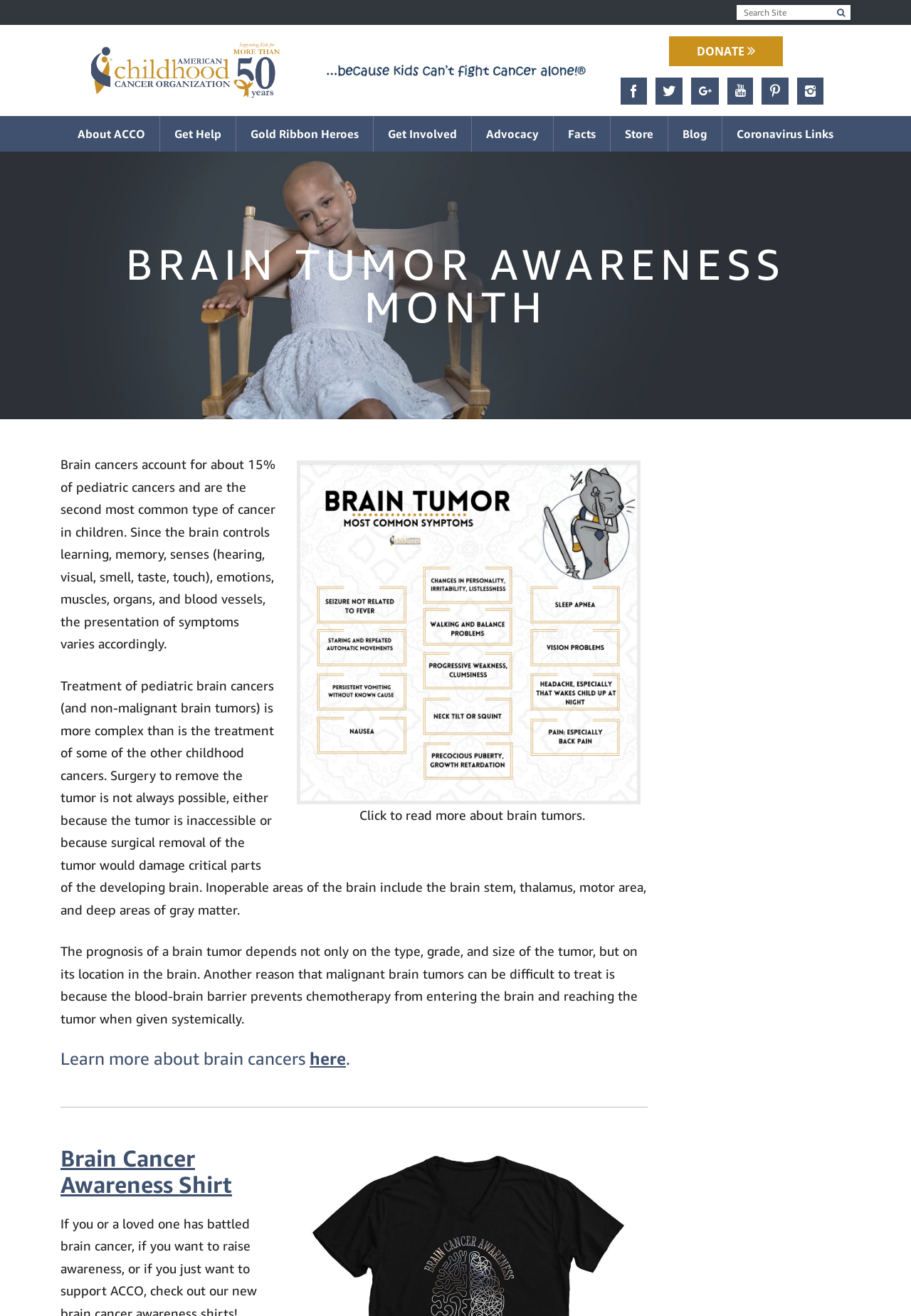What is the purpose of the 'DONATE' button?
Provide a well-explained and detailed answer to the question.

The 'DONATE' button is likely used to allow users to make a donation to the ACCO organization, which is involved in brain tumor awareness and support.